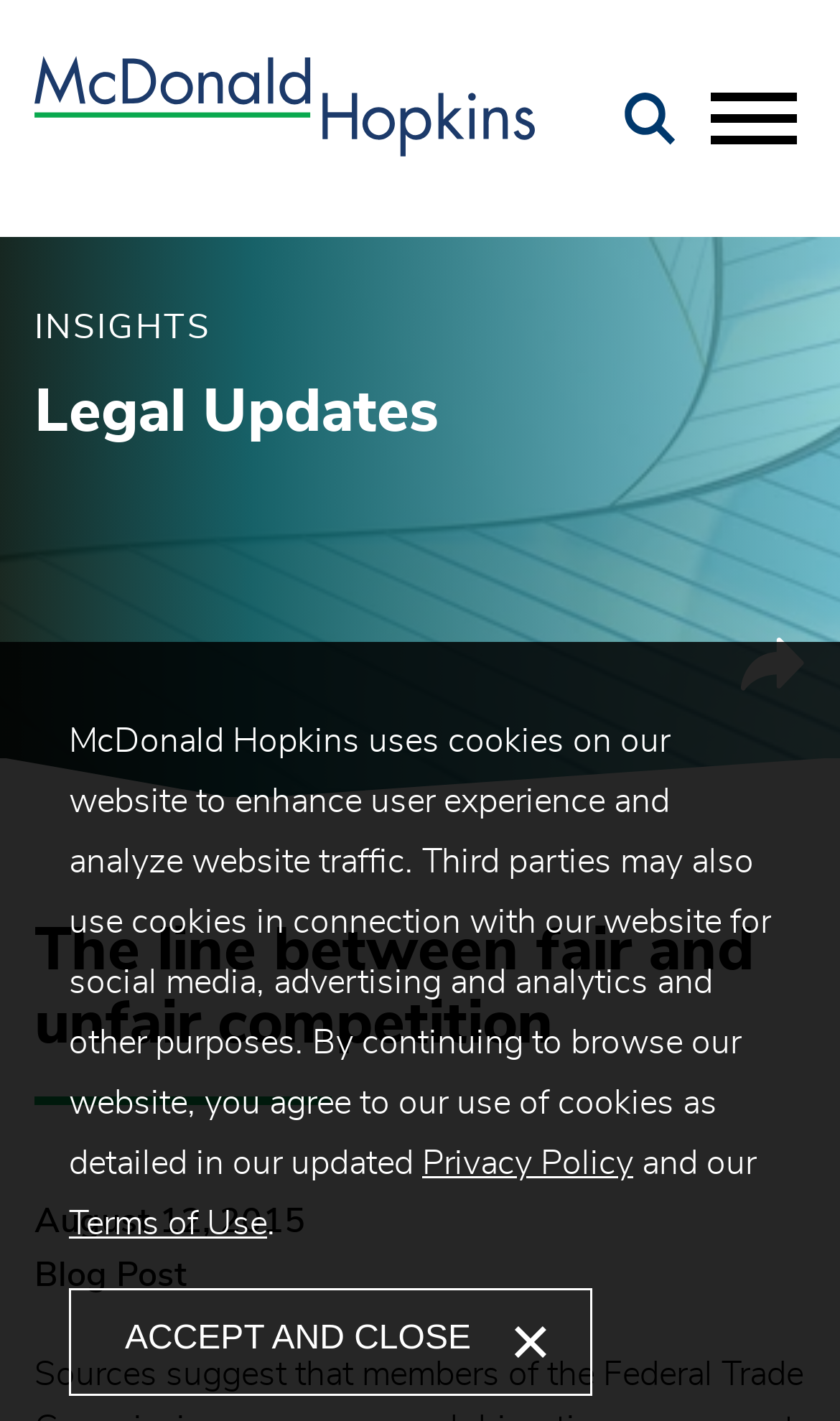Determine and generate the text content of the webpage's headline.

The line between fair and unfair competition